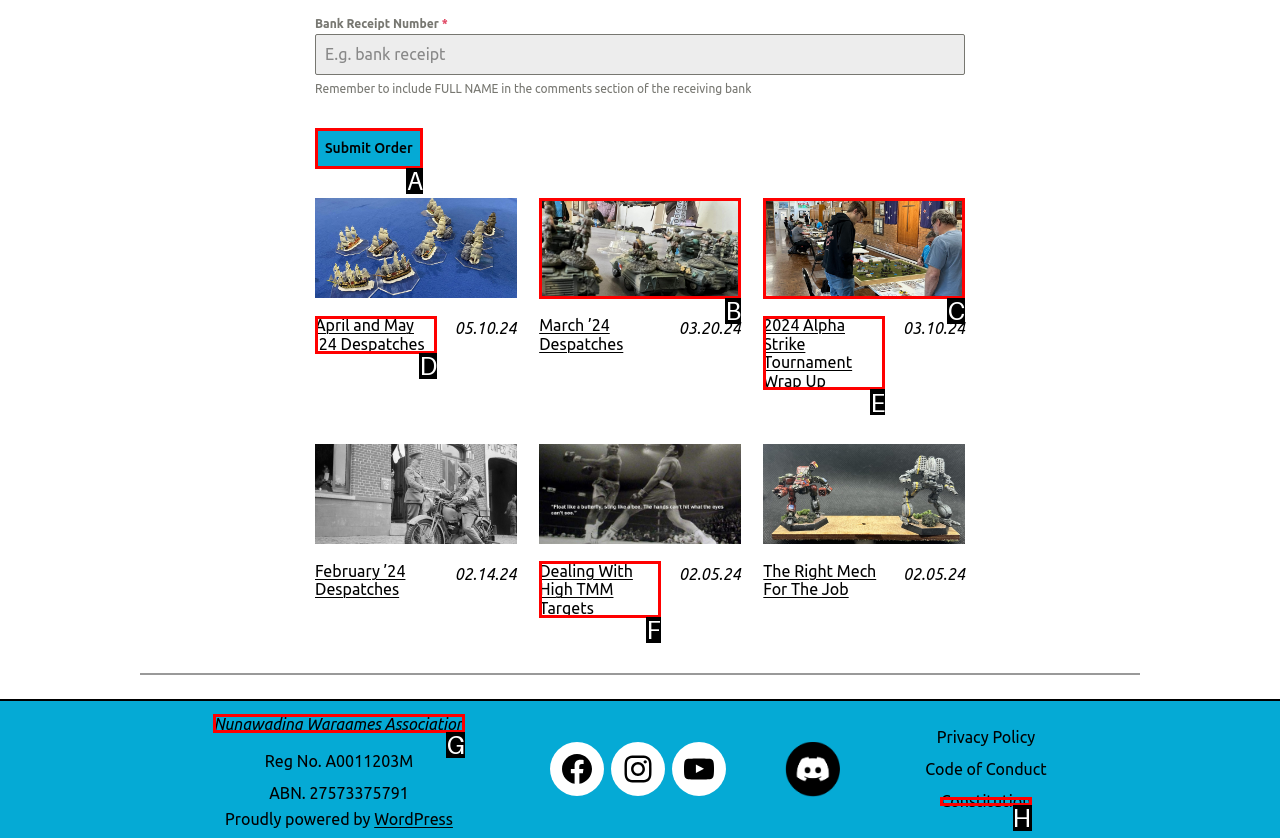Which UI element should you click on to achieve the following task: Visit Nunawading Wargames Association? Provide the letter of the correct option.

G